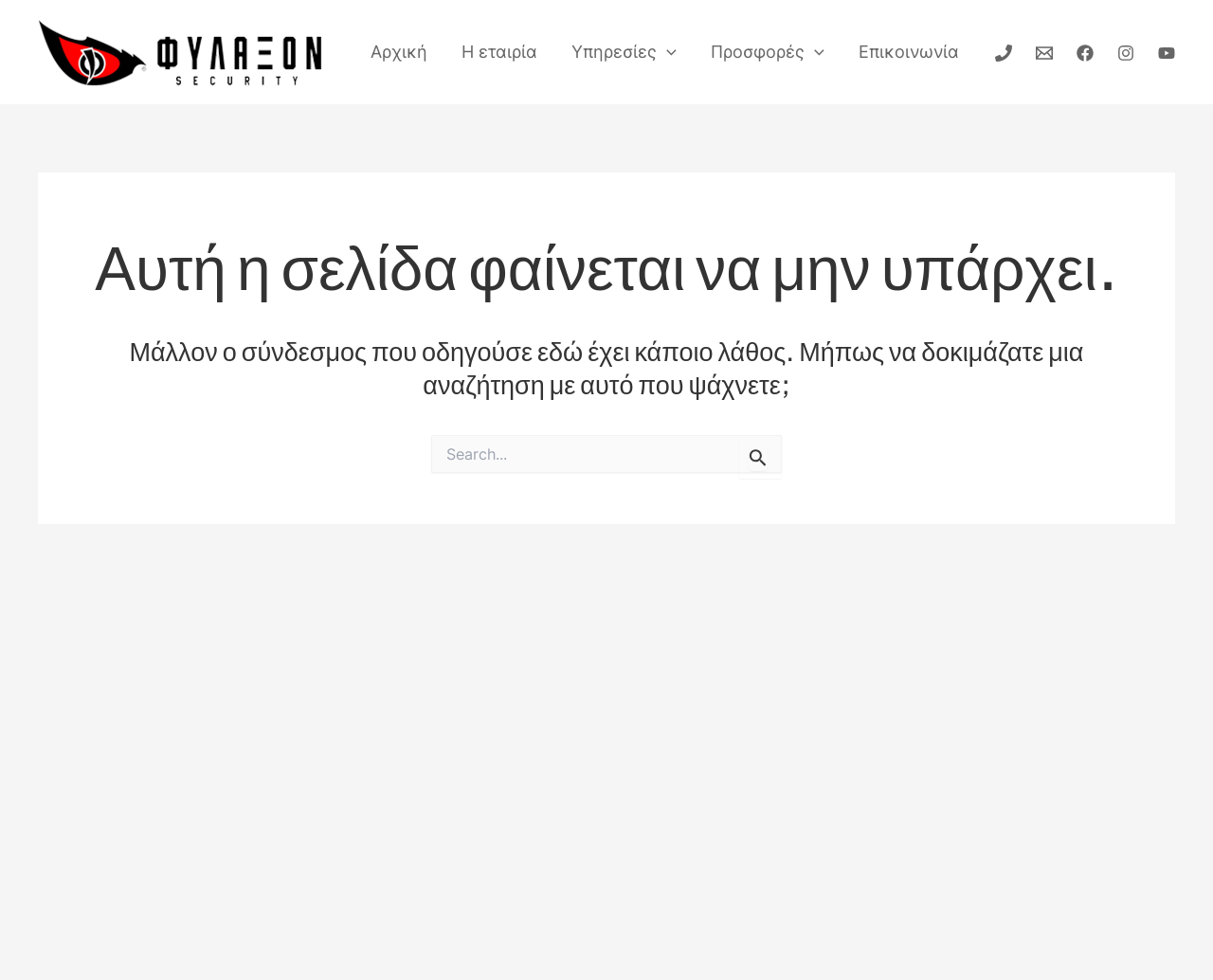Provide the bounding box for the UI element matching this description: "Αρχική".

[0.292, 0.0, 0.367, 0.106]